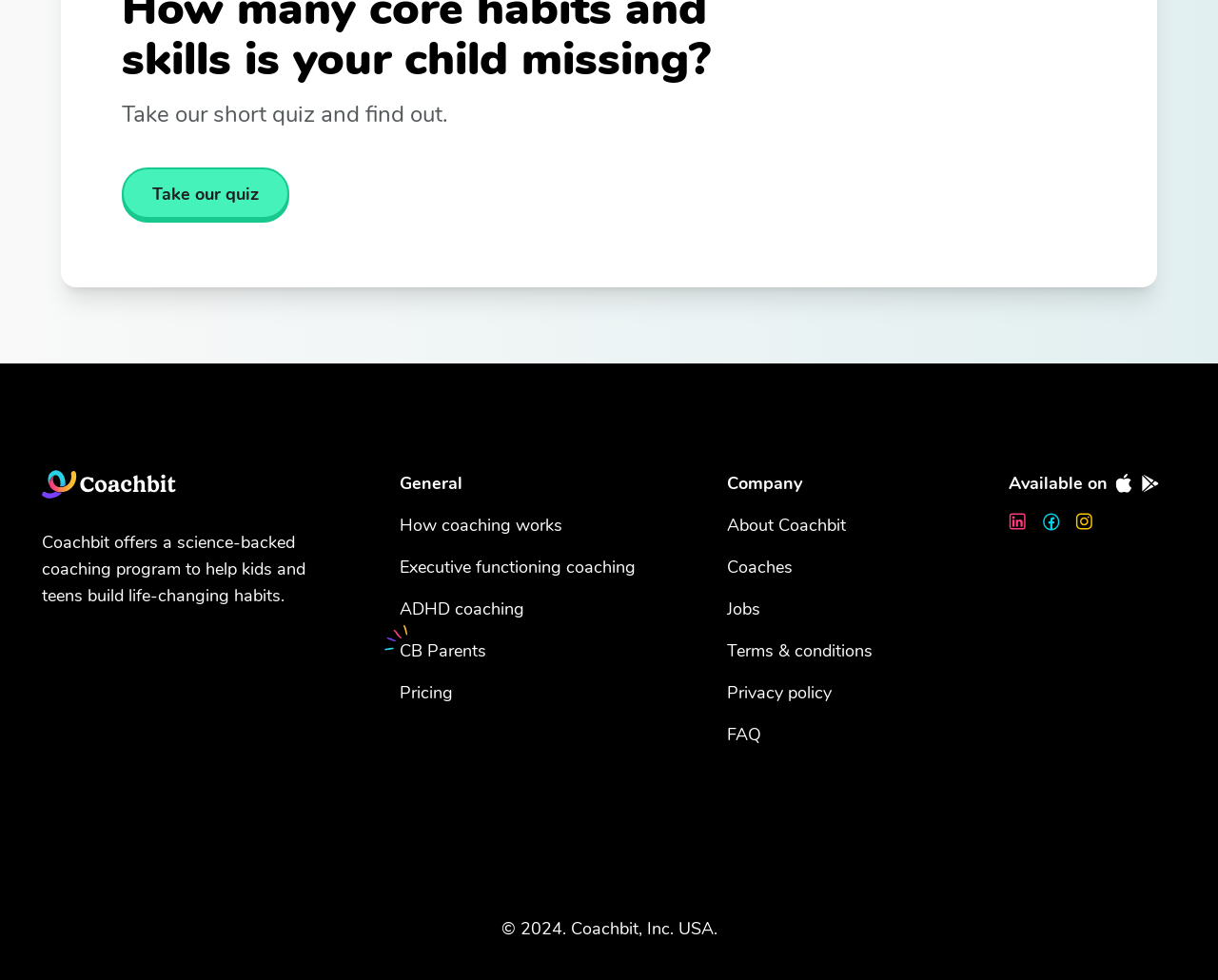What is the purpose of the 'Take our quiz' link?
Please give a detailed and elaborate answer to the question.

The 'Take our quiz' link is placed below the heading 'skills is your child missing?' and is likely intended to help parents or guardians assess their child's skills and identify areas where they may need coaching or support.